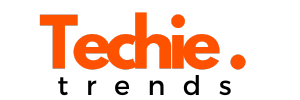What is the arrangement of the letters in 'trends'?
Based on the screenshot, provide a one-word or short-phrase response.

playful